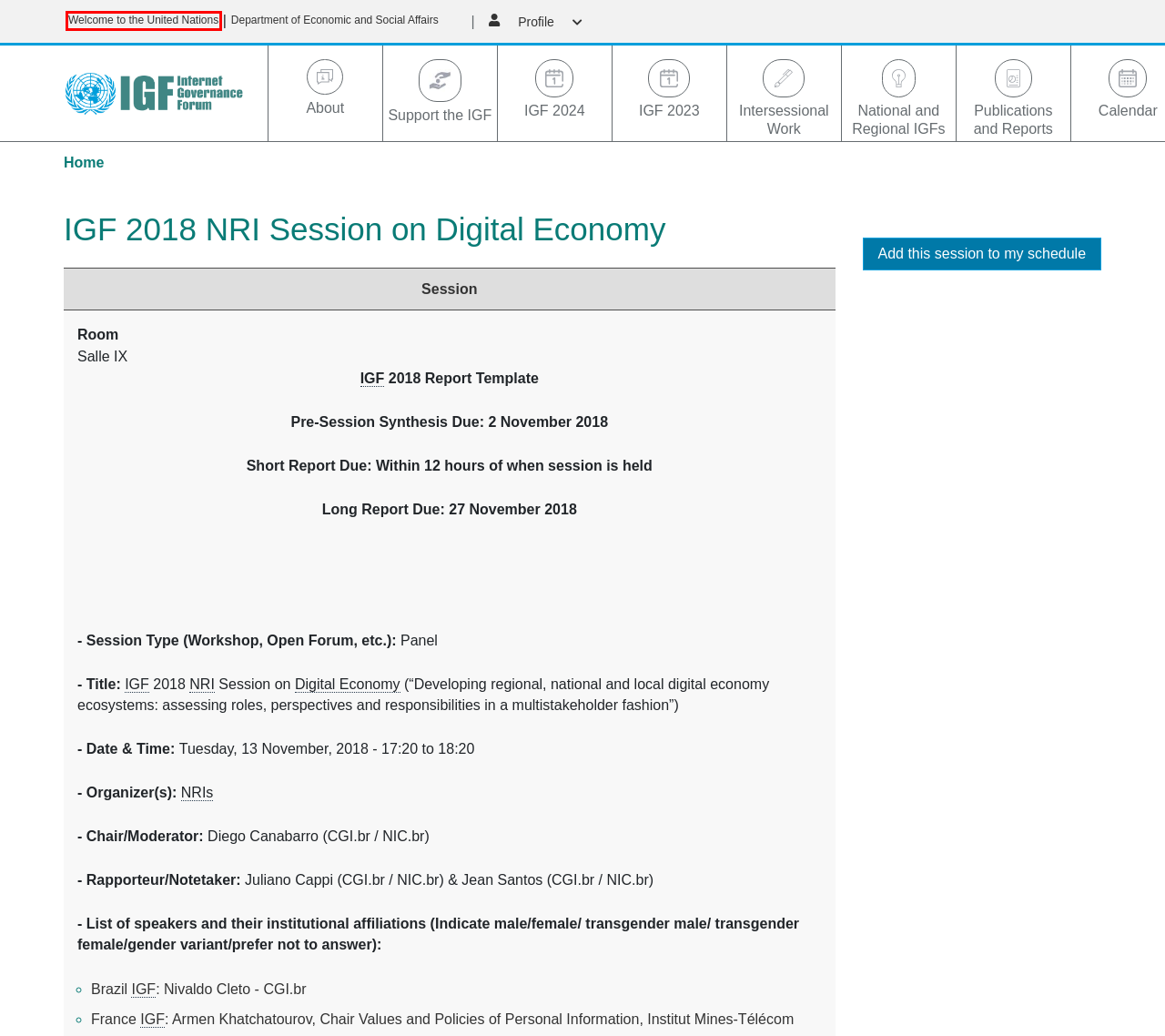You are provided with a screenshot of a webpage containing a red rectangle bounding box. Identify the webpage description that best matches the new webpage after the element in the bounding box is clicked. Here are the potential descriptions:
A. IGF 2023 Music Night | Internet Governance Forum
B. United Nations | Peace, dignity and equality on a healthy planet
C. IGF 2024 | Internet Governance Forum
D. IGF 2023 | Internet Governance Forum
E. DESA-EN | United Nations
F. NRIs Library | Internet Governance Forum
G. NRIs Meetings in 2024 | Internet Governance Forum
H. 18th Annual Meeting of the Internet Governance Forum  (8-12 October 2023): Overview · Indico.UN

B